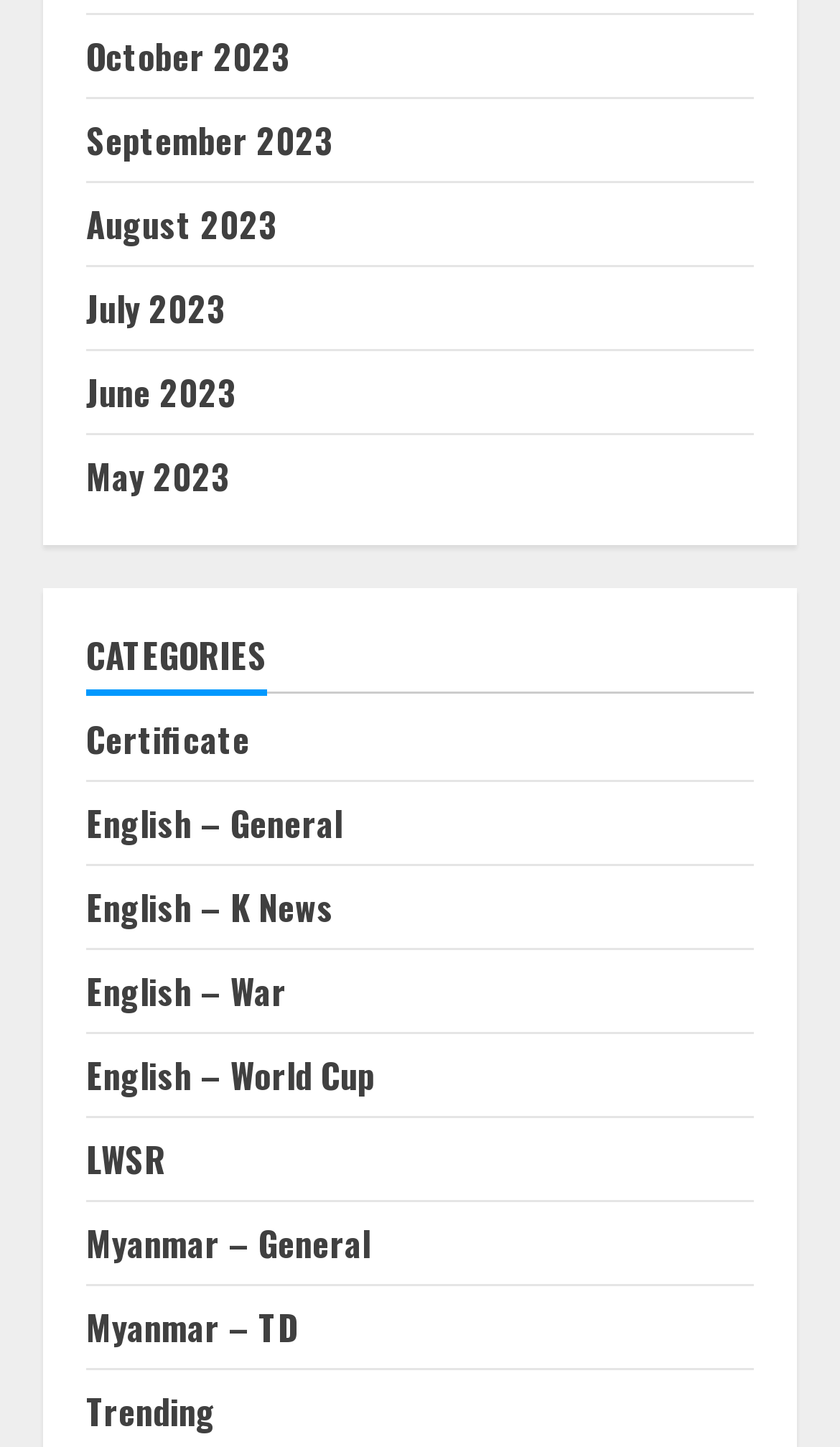Could you specify the bounding box coordinates for the clickable section to complete the following instruction: "View October 2023"?

[0.103, 0.02, 0.346, 0.056]